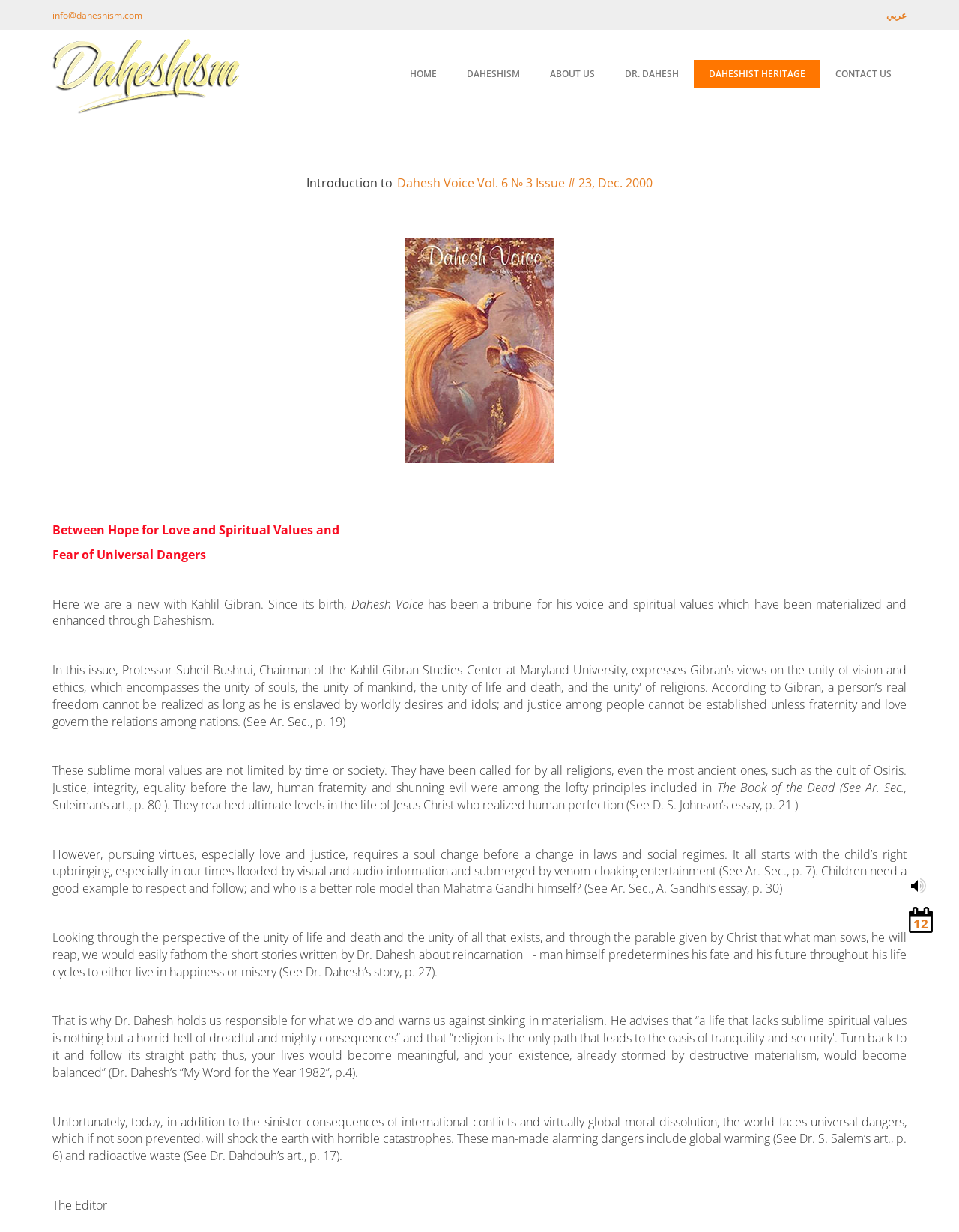How many pages does the article on the webpage have?
Based on the image, provide a one-word or brief-phrase response.

12